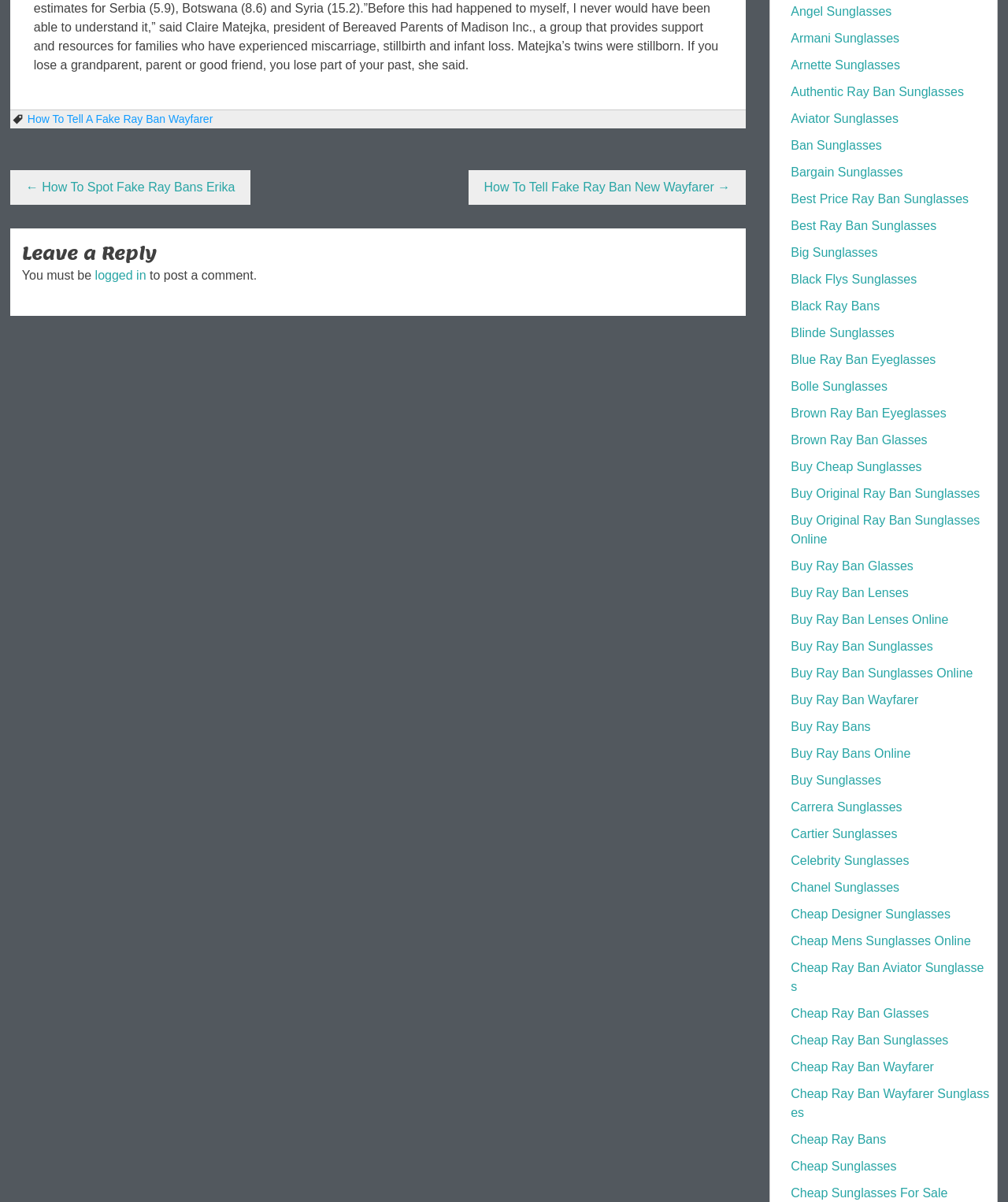Where are the sunglasses links located?
Kindly answer the question with as much detail as you can.

I analyzed the bounding box coordinates of the link elements with text describing different types of sunglasses and found that they are all located on the right side of the webpage, with x-coordinates ranging from 0.785 to 0.96.